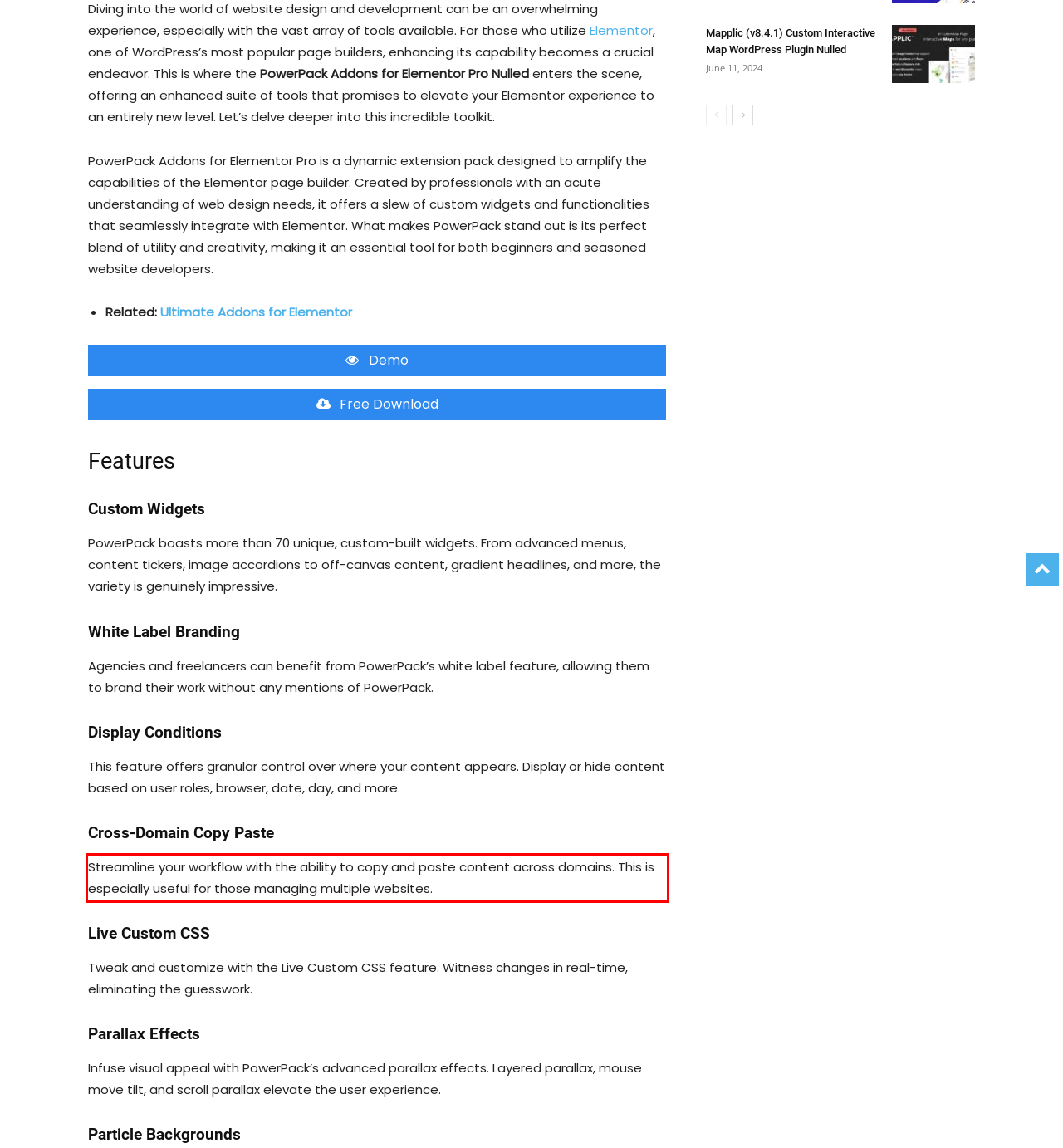Analyze the webpage screenshot and use OCR to recognize the text content in the red bounding box.

Streamline your workflow with the ability to copy and paste content across domains. This is especially useful for those managing multiple websites.